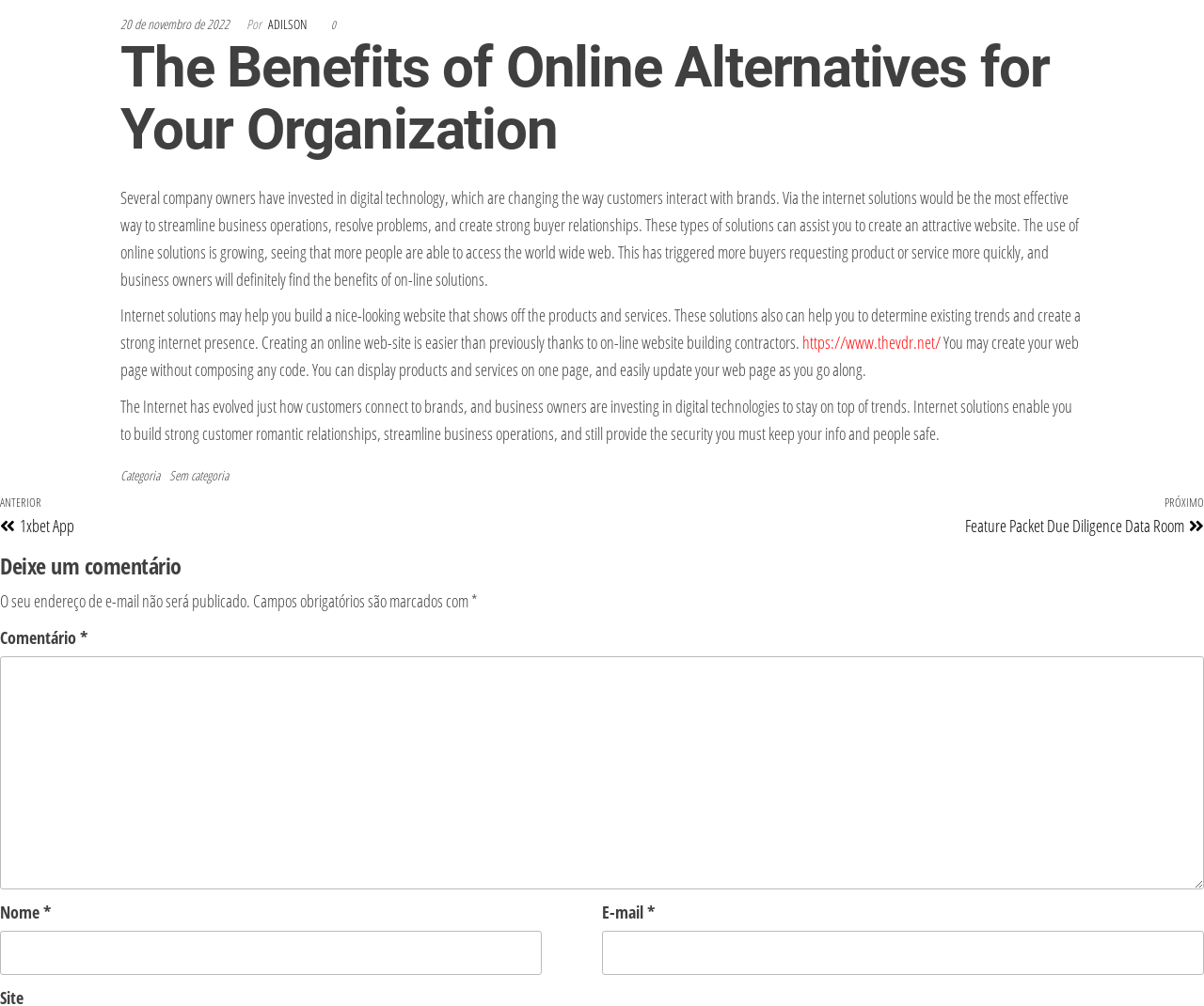Could you specify the bounding box coordinates for the clickable section to complete the following instruction: "Enter your name"?

[0.0, 0.925, 0.45, 0.969]